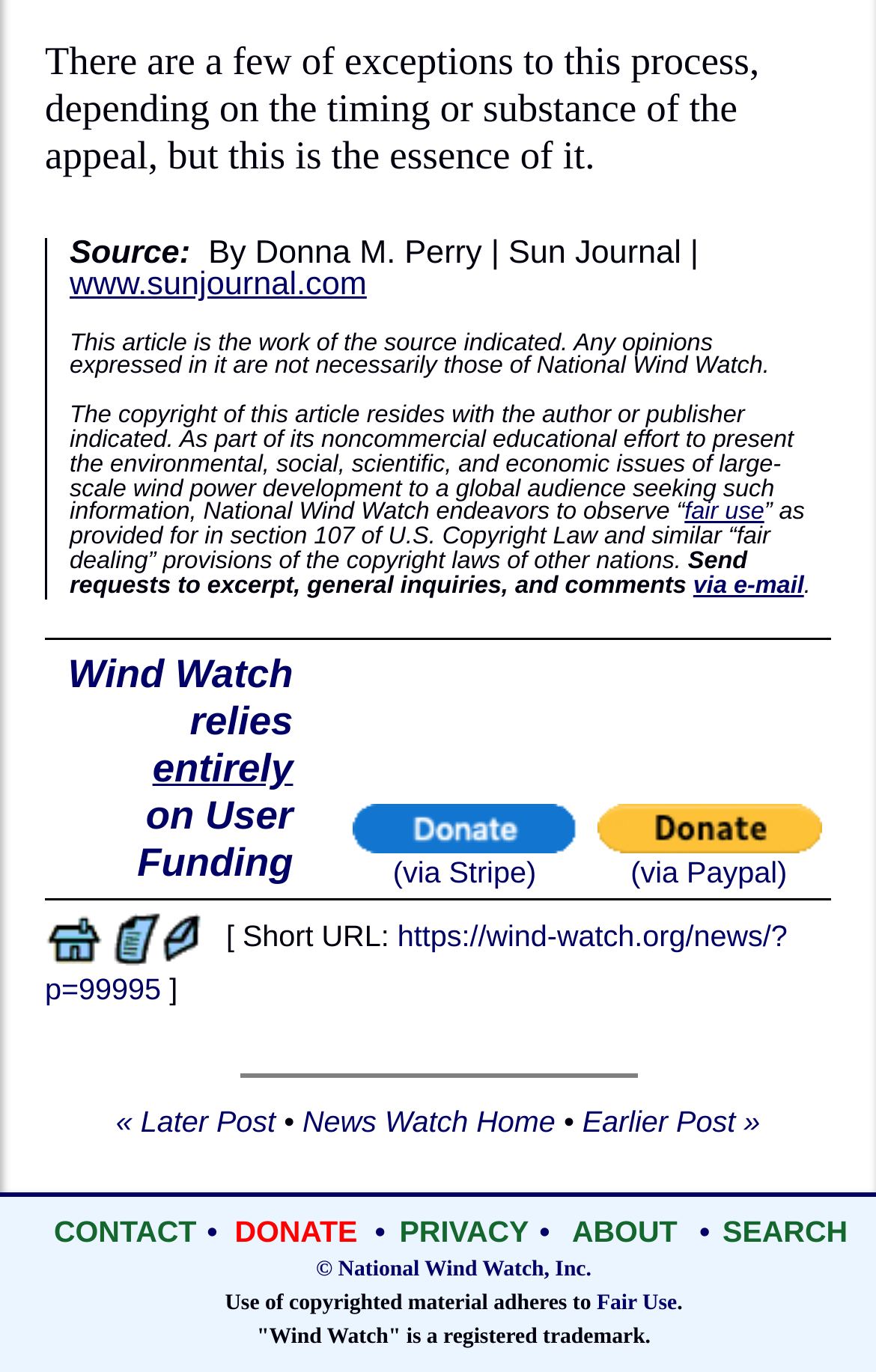Please find the bounding box coordinates of the clickable region needed to complete the following instruction: "Go to the earlier post". The bounding box coordinates must consist of four float numbers between 0 and 1, i.e., [left, top, right, bottom].

[0.665, 0.806, 0.868, 0.831]